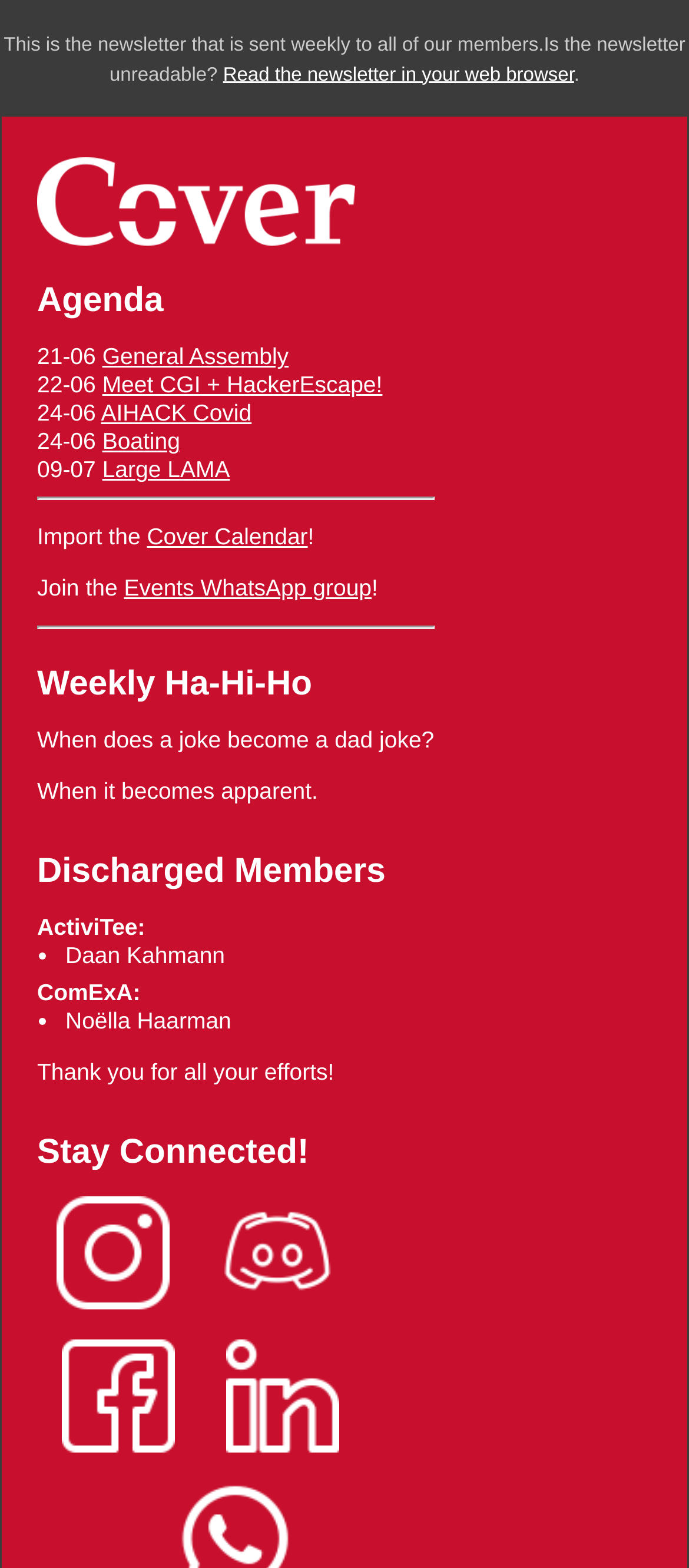Show the bounding box coordinates of the element that should be clicked to complete the task: "Read the newsletter in your web browser".

[0.324, 0.041, 0.833, 0.054]